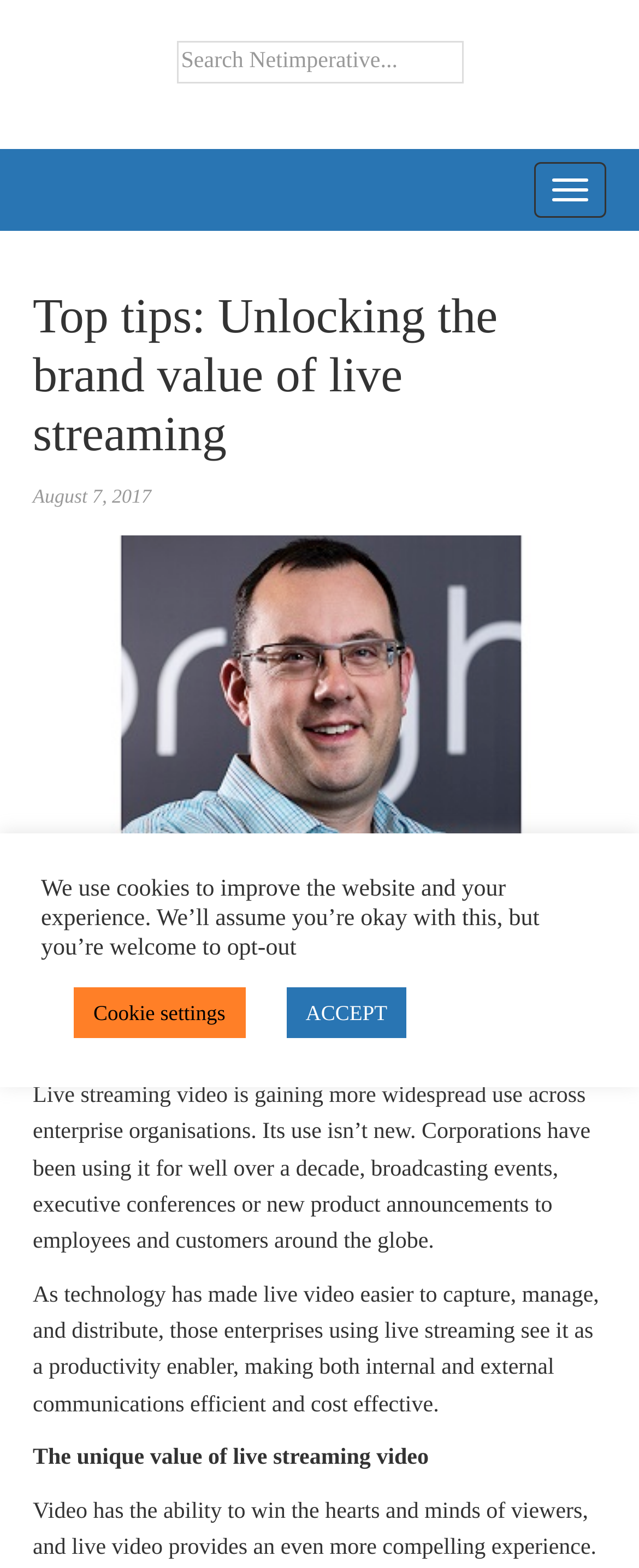Extract the main title from the webpage.

Top tips: Unlocking the brand value of live streaming